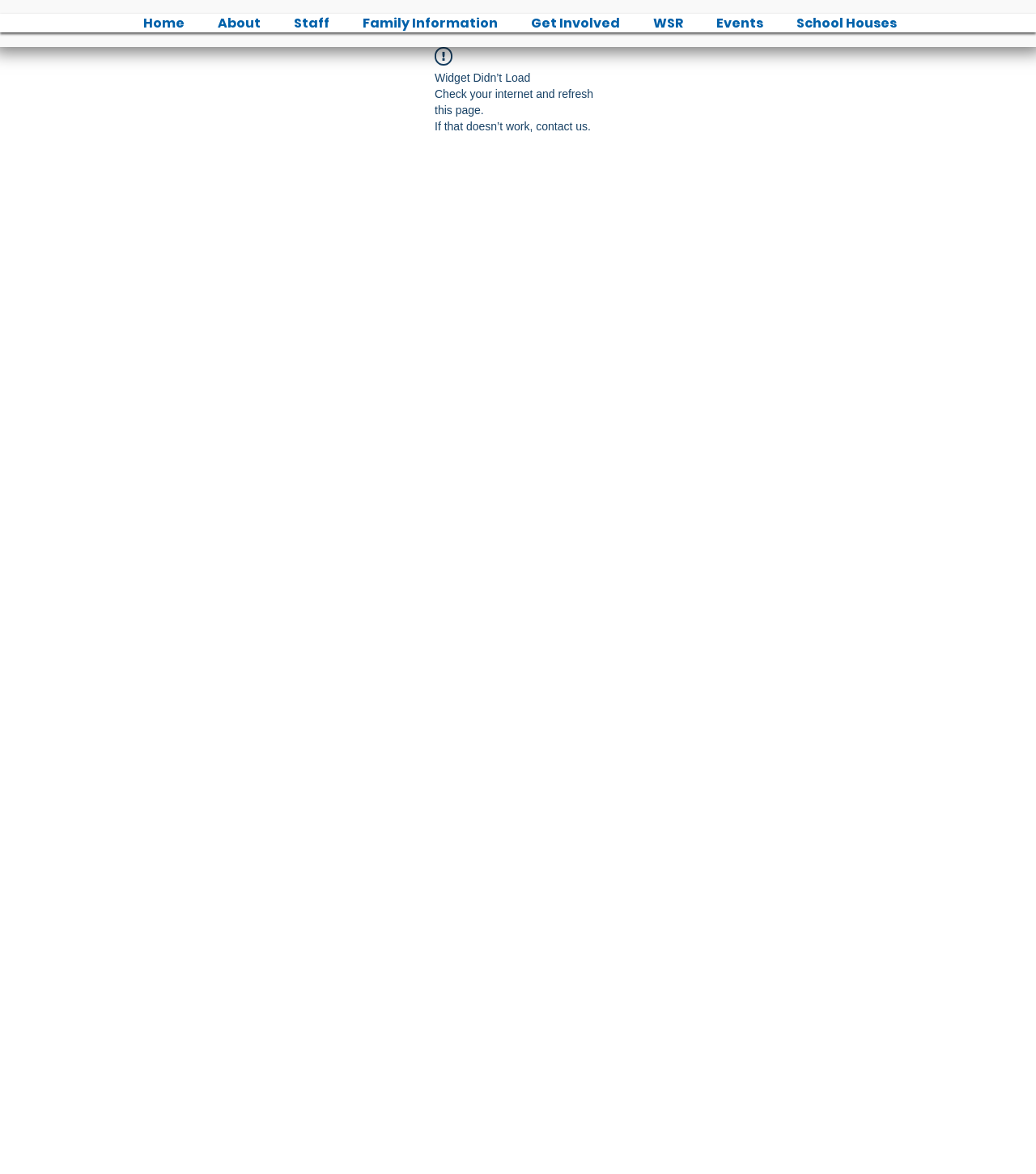What should I do if the widget doesn’t load?
Answer the question in as much detail as possible.

According to the error message, if the widget doesn’t load, I should check my internet connection and refresh the page. If that doesn’t work, I should contact the website administrator.